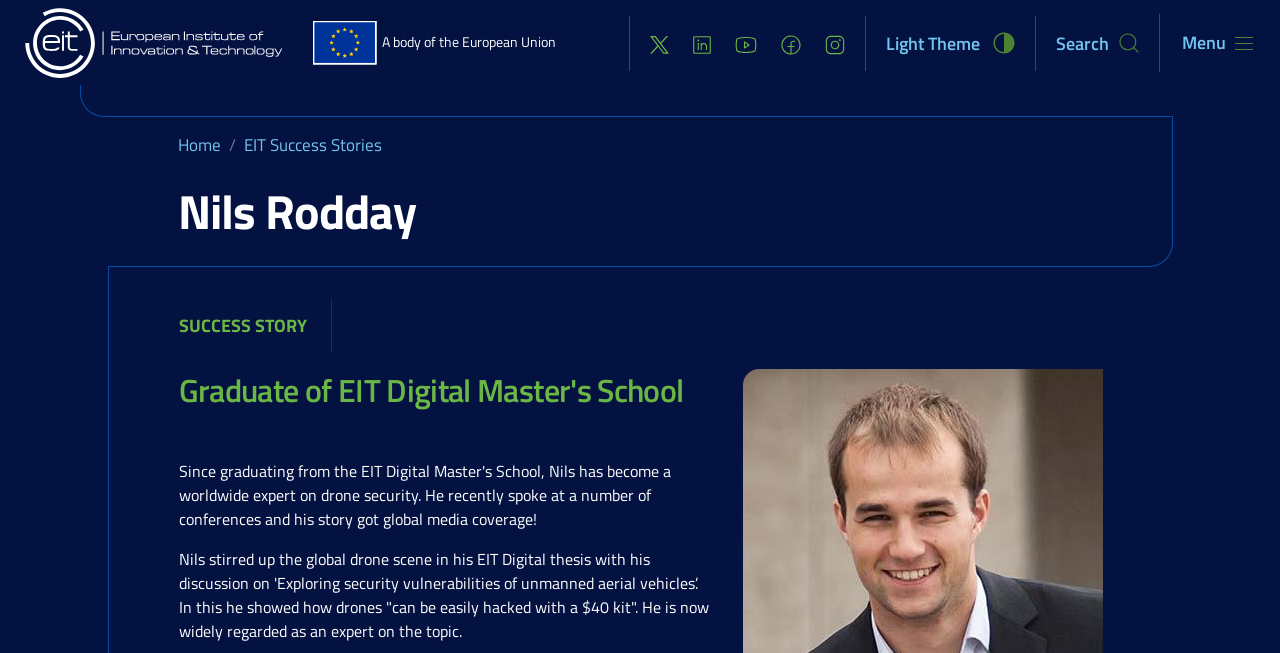What is Nils' area of expertise?
Provide an in-depth answer to the question, covering all aspects.

Based on the webpage content, Nils is described as a worldwide expert on drone security, and his thesis on 'Exploring security vulnerabilities of unmanned aerial vehicles' is mentioned, which suggests that his area of expertise is drone security.